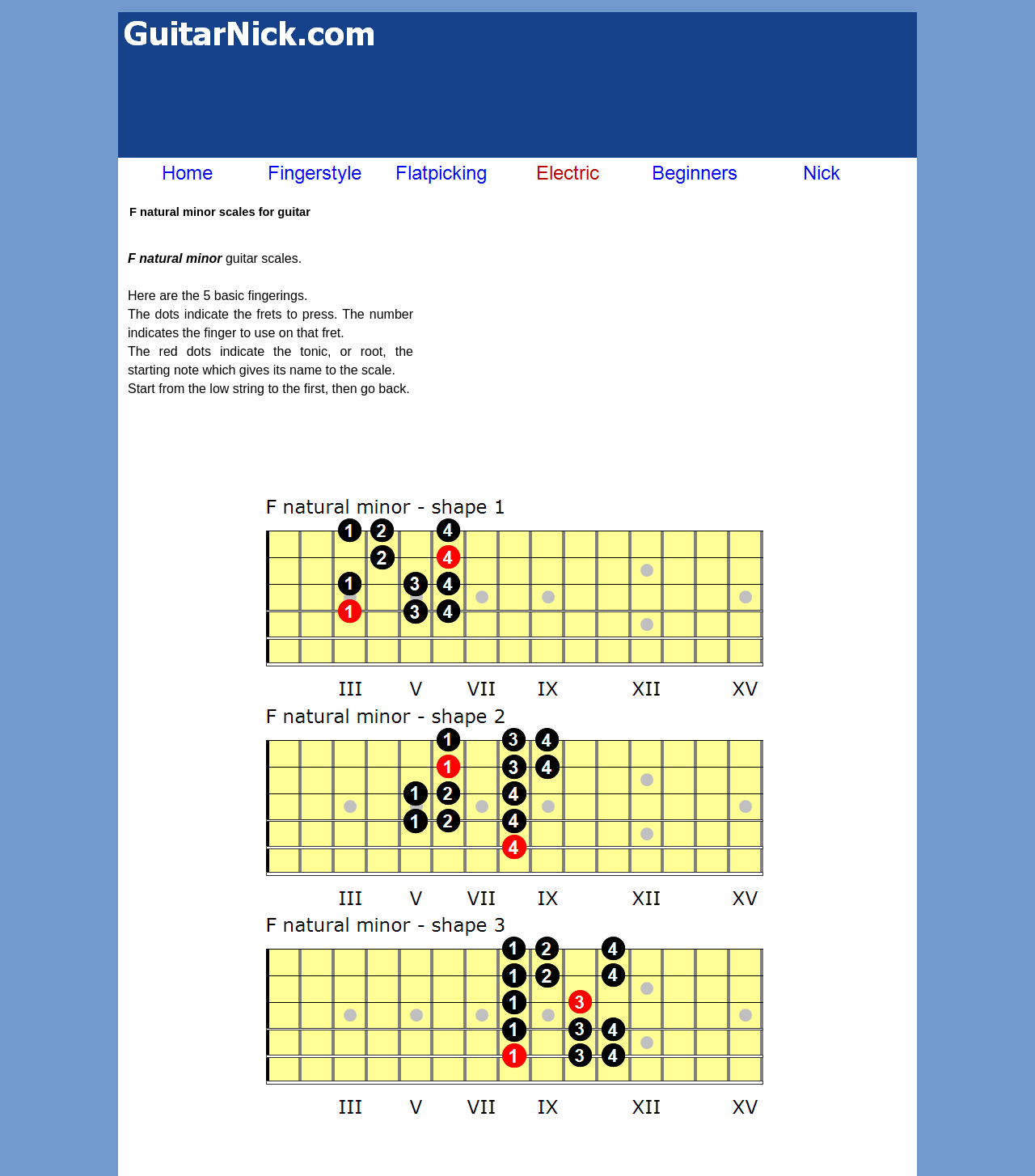Please identify the bounding box coordinates of the clickable element to fulfill the following instruction: "explore the F natural minor scales for guitar heading". The coordinates should be four float numbers between 0 and 1, i.e., [left, top, right, bottom].

[0.124, 0.173, 0.871, 0.188]